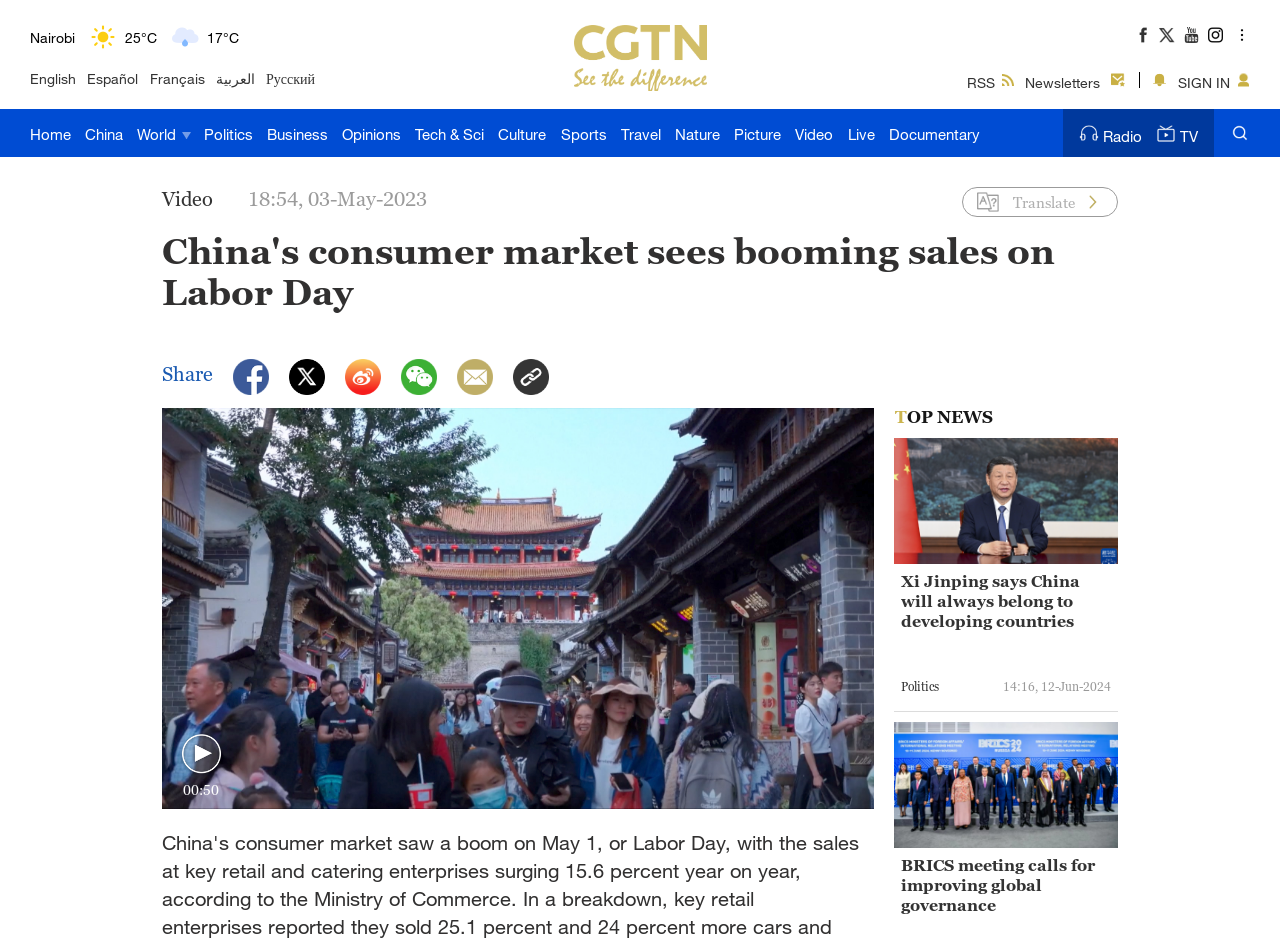What is the weather condition in Sydney?
Provide a thorough and detailed answer to the question.

I found the weather condition in Sydney by looking at the section of the webpage that lists cities and their corresponding weather conditions. Sydney is listed with a sunny icon.